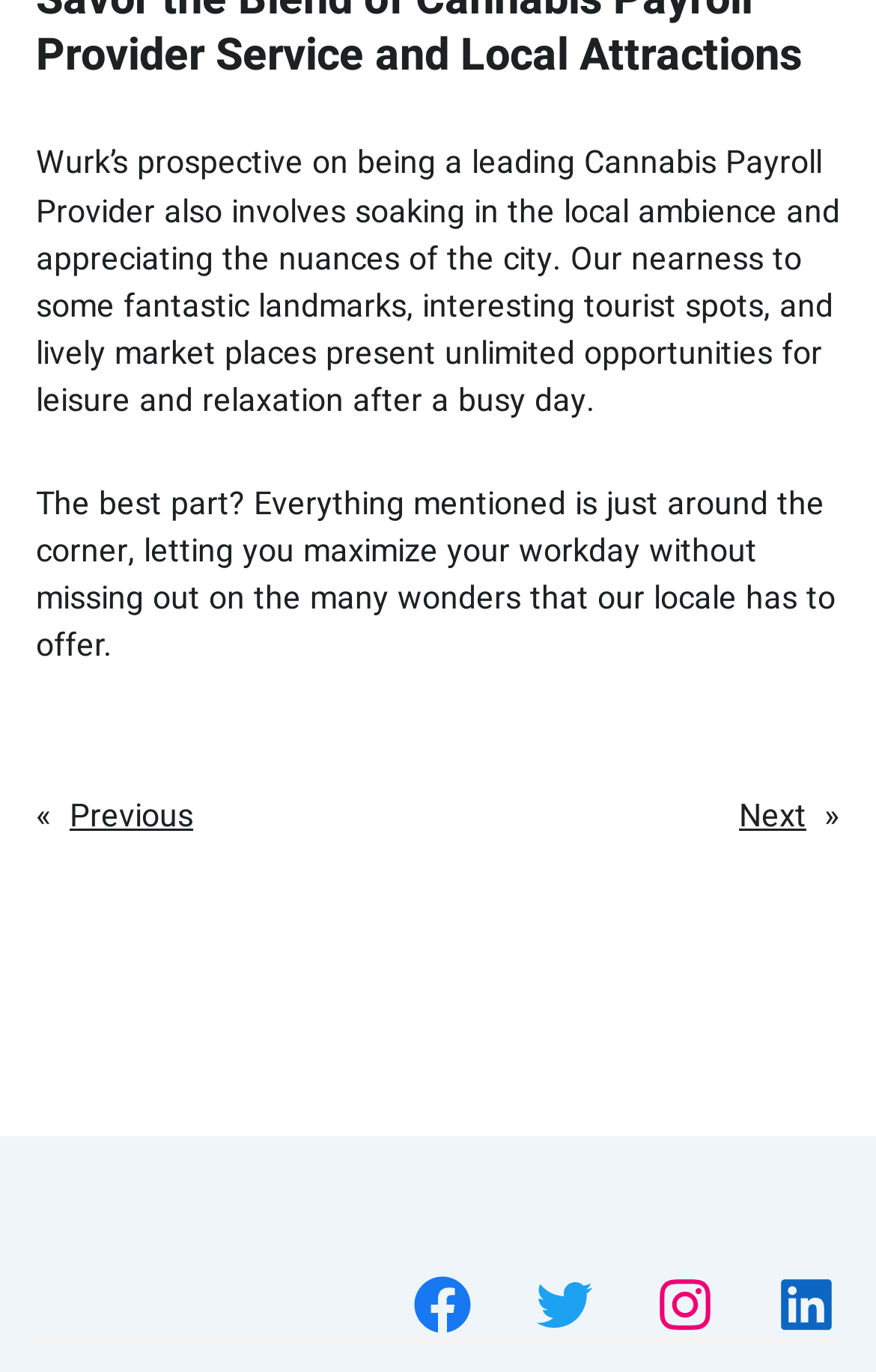What is the purpose of the 'Previous' and 'Next' links?
Please provide a comprehensive and detailed answer to the question.

The 'Previous' and 'Next' links are likely used for navigation, possibly to move between pages or sections of the website, as they are positioned together and have similar bounding box coordinates.